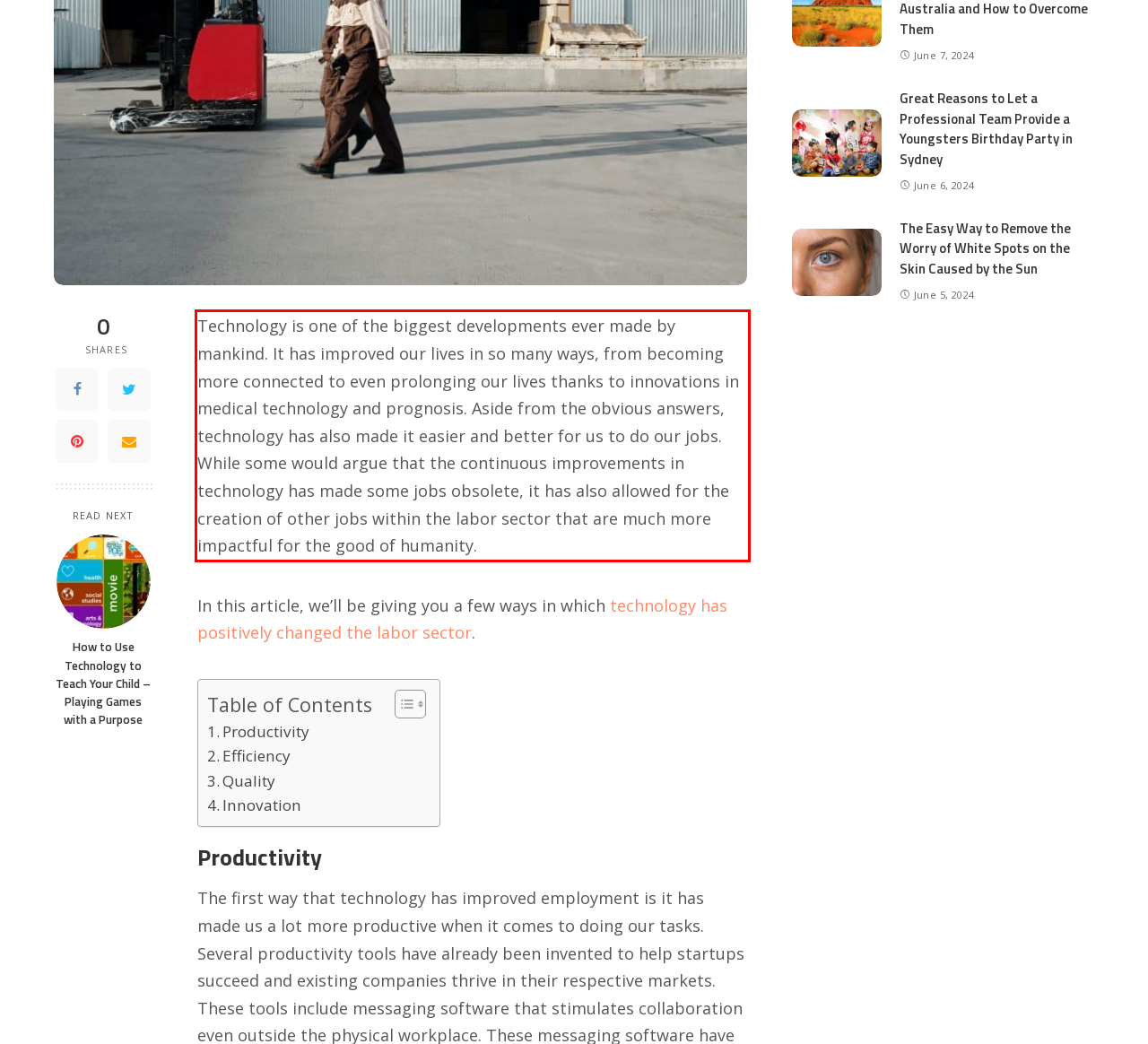Inspect the webpage screenshot that has a red bounding box and use OCR technology to read and display the text inside the red bounding box.

Technology is one of the biggest developments ever made by mankind. It has improved our lives in so many ways, from becoming more connected to even prolonging our lives thanks to innovations in medical technology and prognosis. Aside from the obvious answers, technology has also made it easier and better for us to do our jobs. While some would argue that the continuous improvements in technology has made some jobs obsolete, it has also allowed for the creation of other jobs within the labor sector that are much more impactful for the good of humanity.